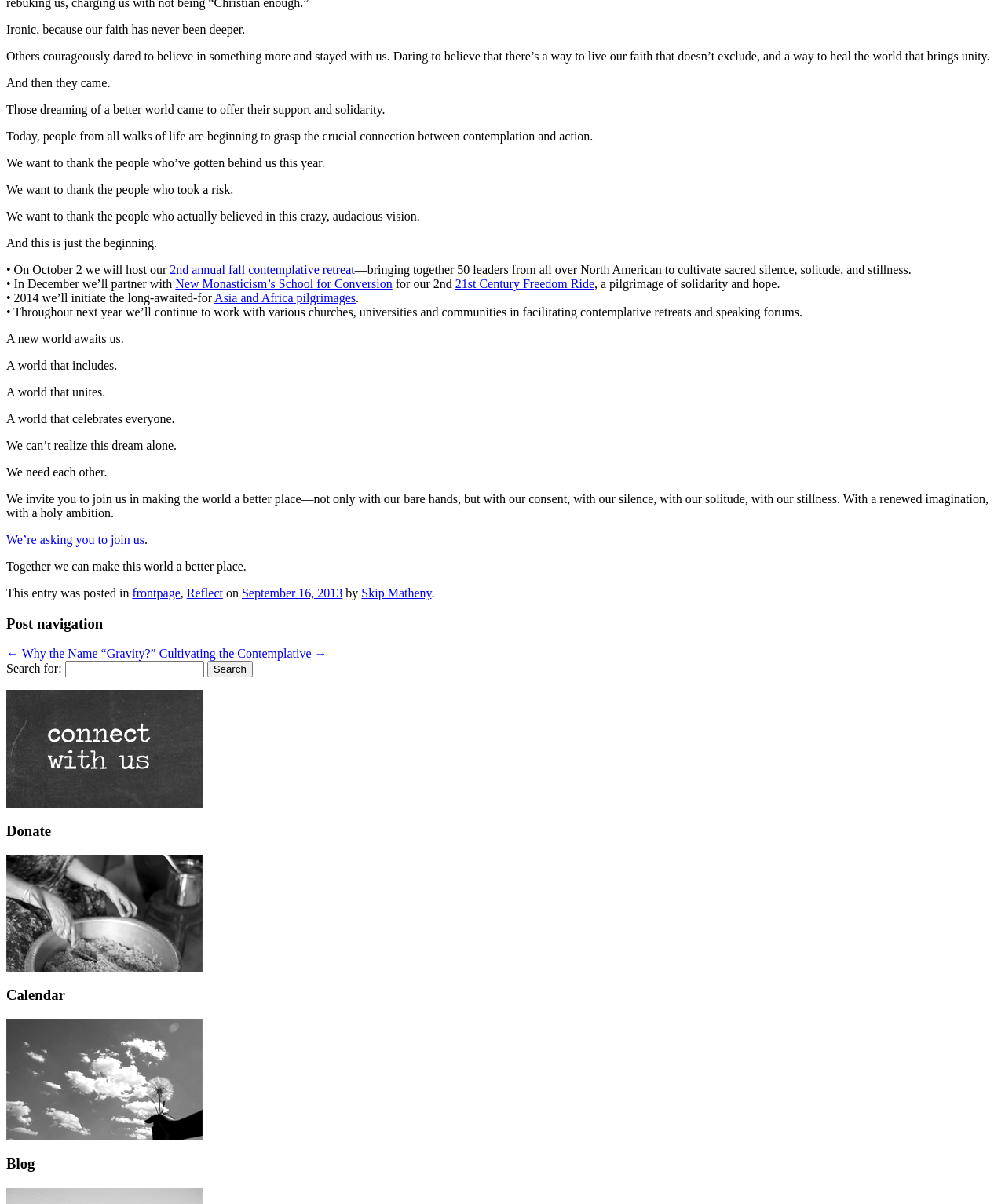What is the name of the school partnering with the organization in December?
Can you offer a detailed and complete answer to this question?

The text mentions that the organization will be partnering with New Monasticism's School for Conversion in December for the 2nd 21st Century Freedom Ride.